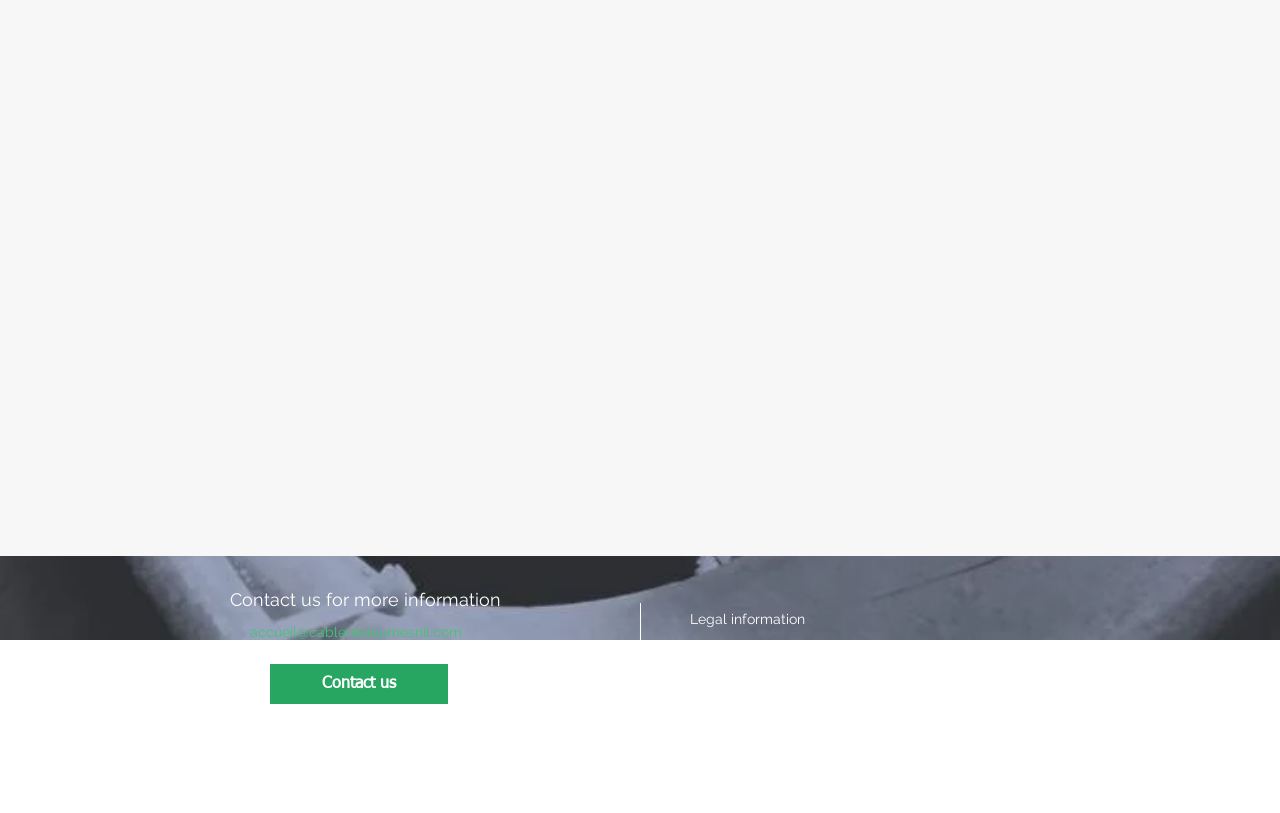Locate the UI element that matches the description accueil@cableriedaumesnil.com in the webpage screenshot. Return the bounding box coordinates in the format (top-left x, top-left y, bottom-right x, bottom-right y), with values ranging from 0 to 1.

[0.195, 0.754, 0.361, 0.803]